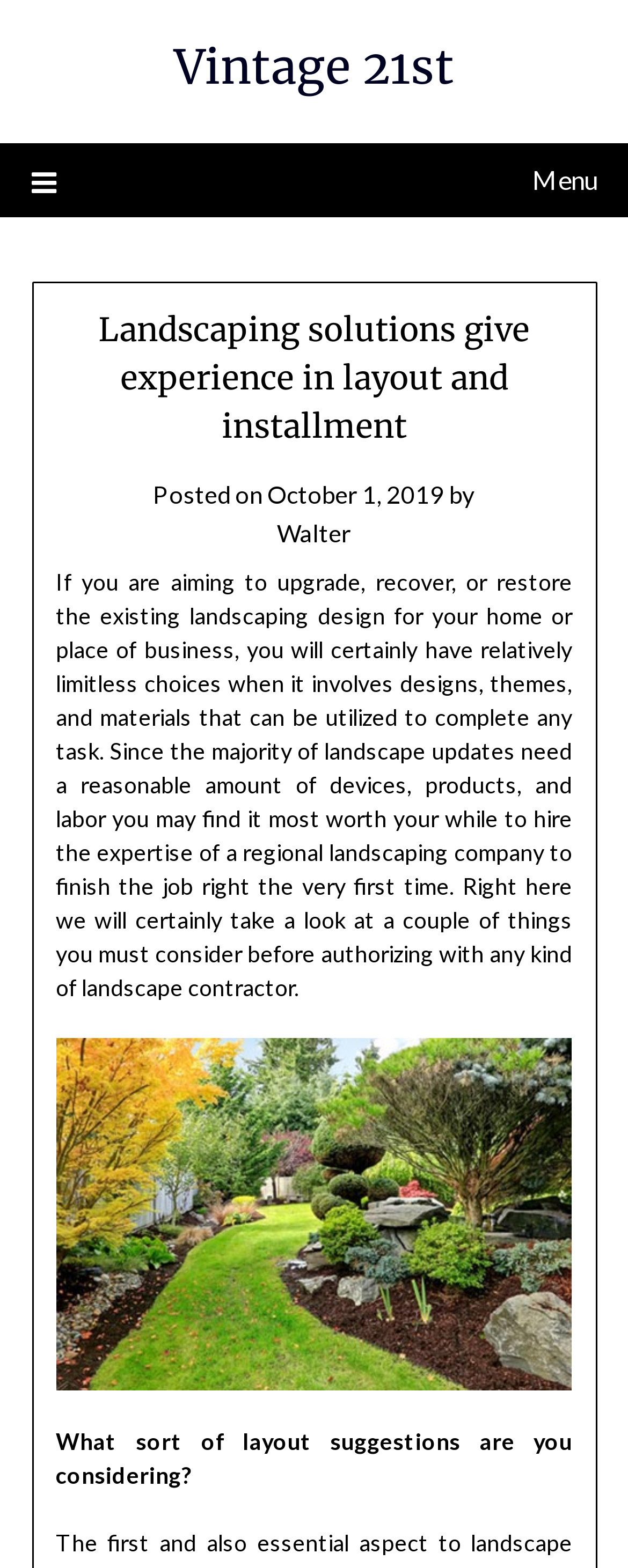Please answer the following question using a single word or phrase: 
Who is the author of the article?

Walter